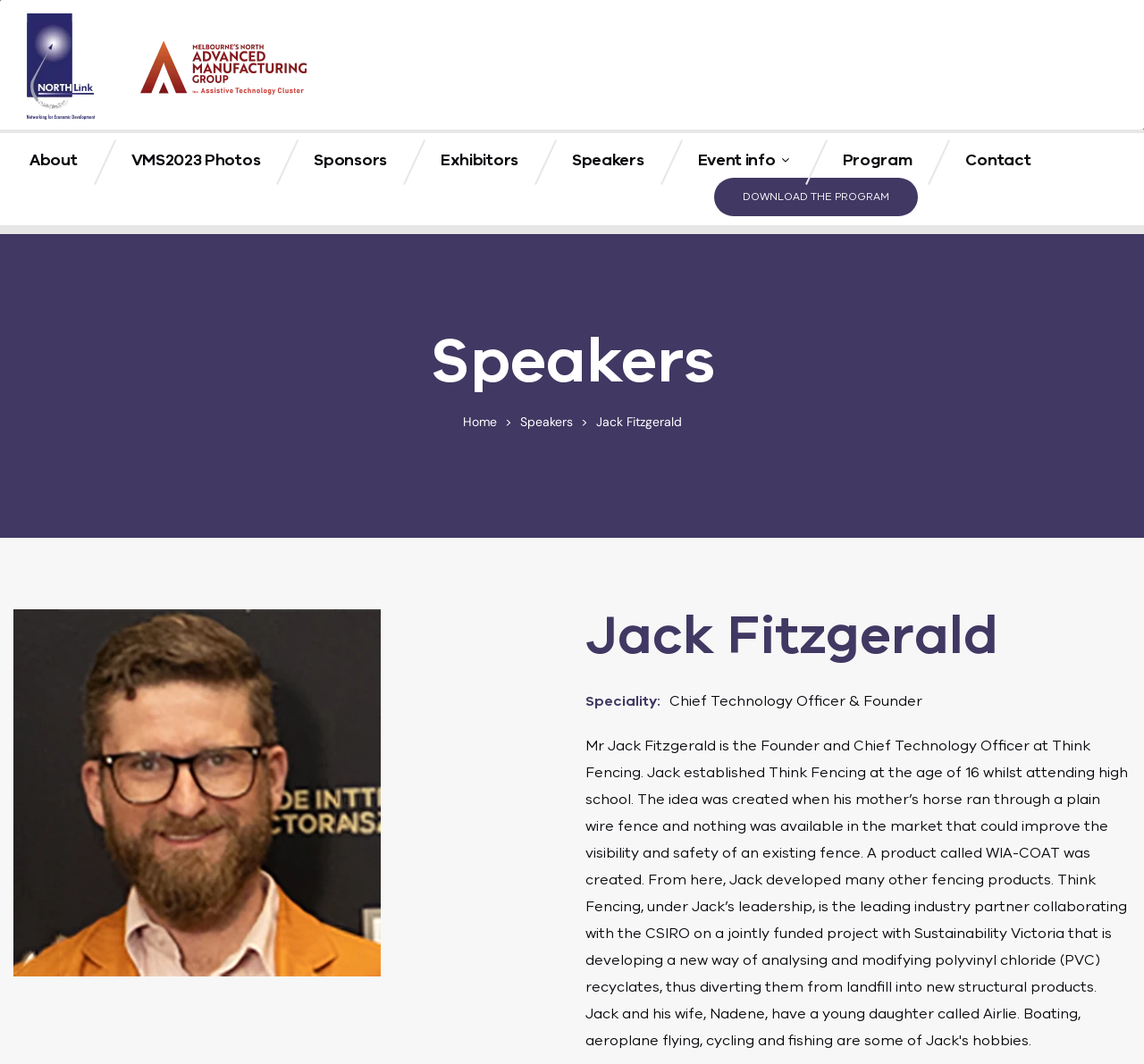What is the title of the section below the top navigation menu?
Look at the image and provide a detailed response to the question.

I looked at the heading elements and found that the first one below the top navigation menu is 'Speakers', which is likely the title of the section.